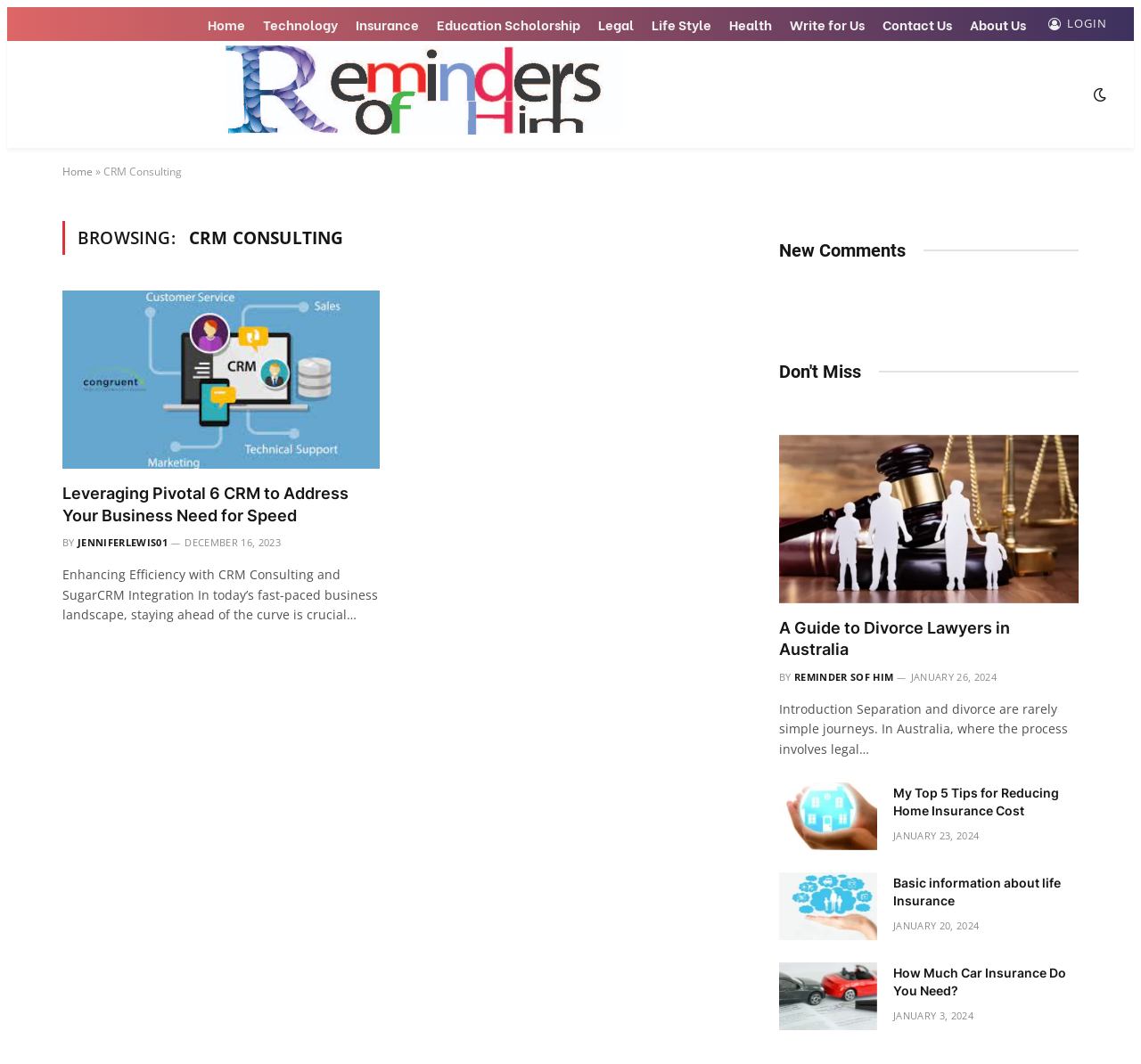What is the main category of the articles on this webpage?
Utilize the image to construct a detailed and well-explained answer.

Based on the webpage structure and the categories listed at the top, it appears that the main category of the articles on this webpage is CRM Consulting, which is also reflected in the webpage title.